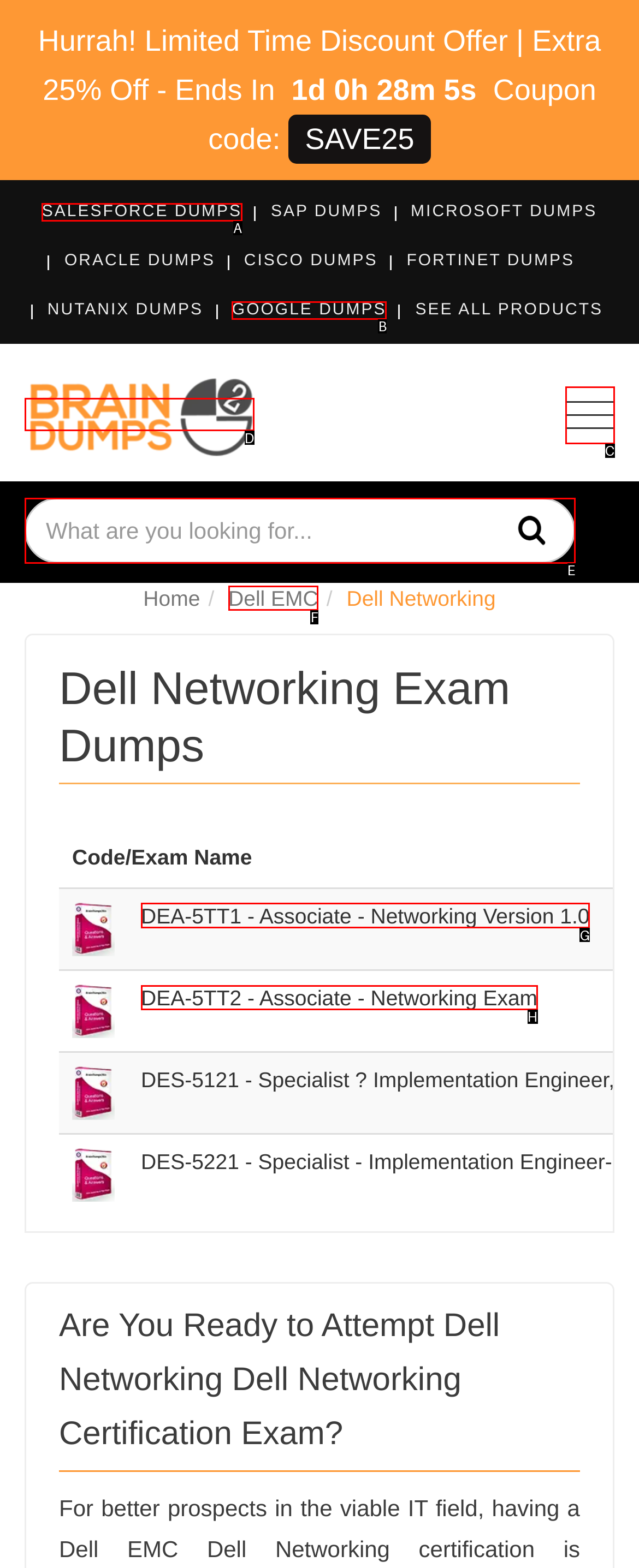Determine the right option to click to perform this task: View DEA-5TT1 - Associate - Networking Version 1.0 product
Answer with the correct letter from the given choices directly.

G